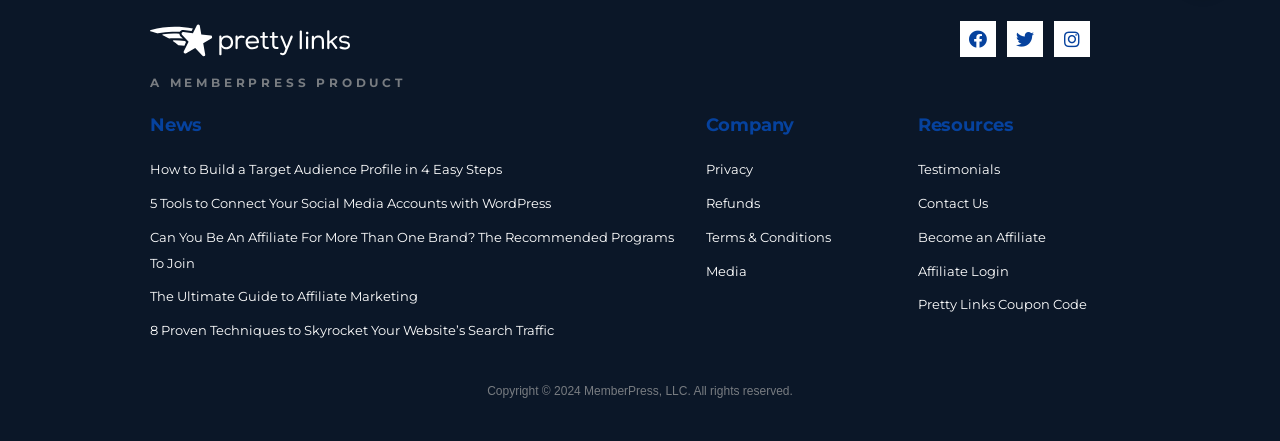Please identify the bounding box coordinates of the region to click in order to complete the task: "Contact Us". The coordinates must be four float numbers between 0 and 1, specified as [left, top, right, bottom].

[0.717, 0.441, 0.772, 0.478]